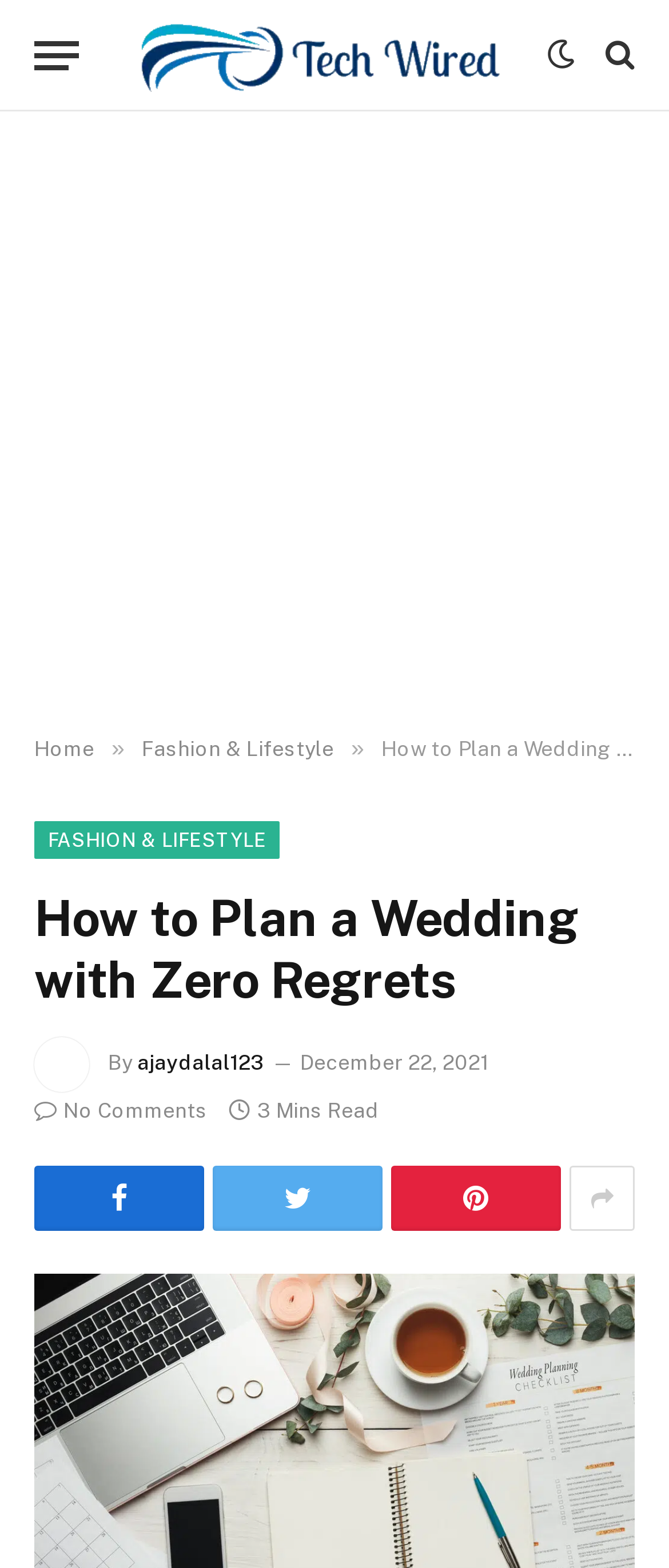Who is the author of this article?
Using the information from the image, provide a comprehensive answer to the question.

The author's name can be found below the title of the article, where it says 'By ajaydalal123'.